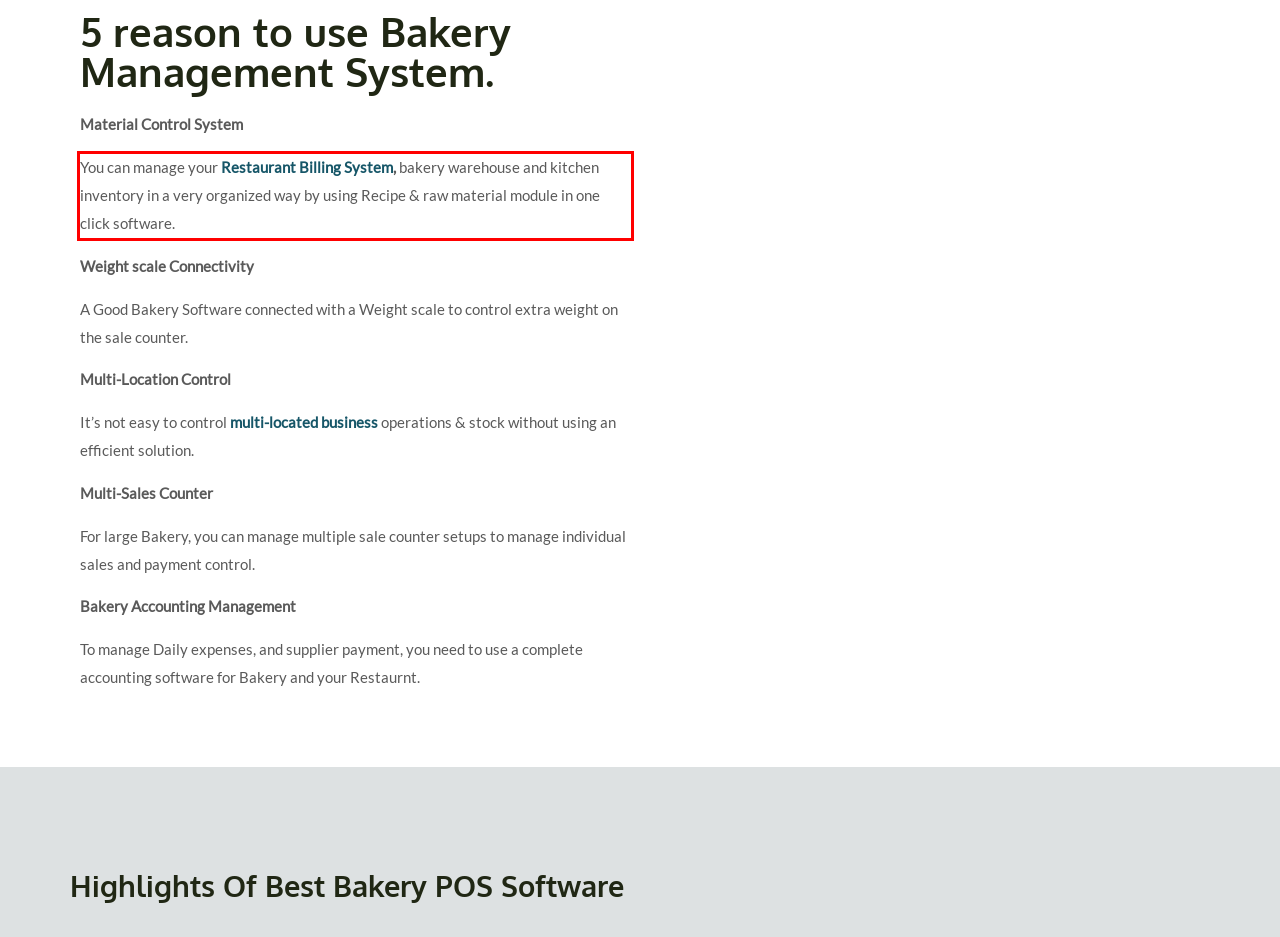You are looking at a screenshot of a webpage with a red rectangle bounding box. Use OCR to identify and extract the text content found inside this red bounding box.

You can manage your Restaurant Billing System, bakery warehouse and kitchen inventory in a very organized way by using Recipe & raw material module in one click software.